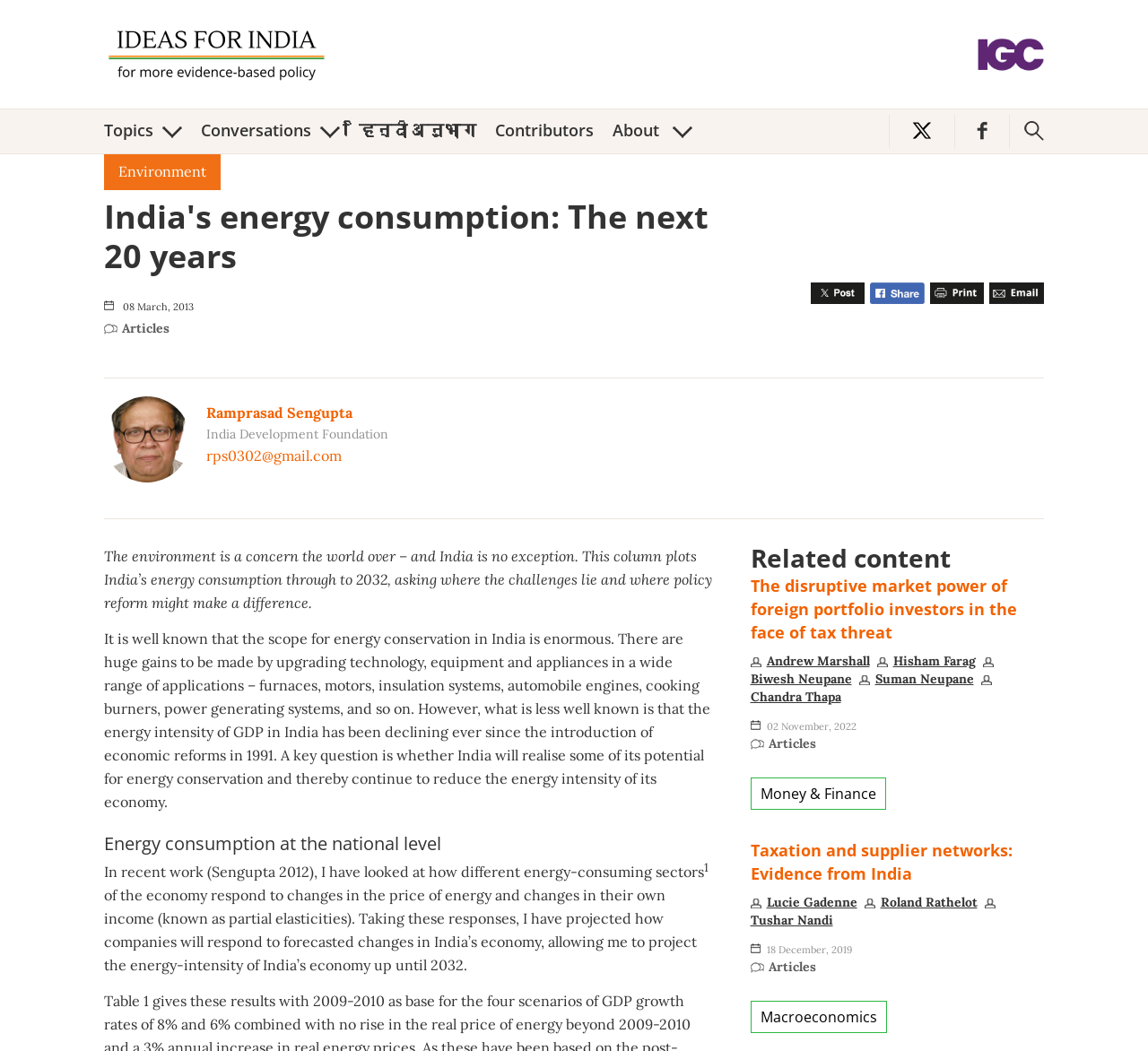Identify and provide the bounding box for the element described by: "alt="Ideas For India"".

[0.852, 0.04, 0.909, 0.06]